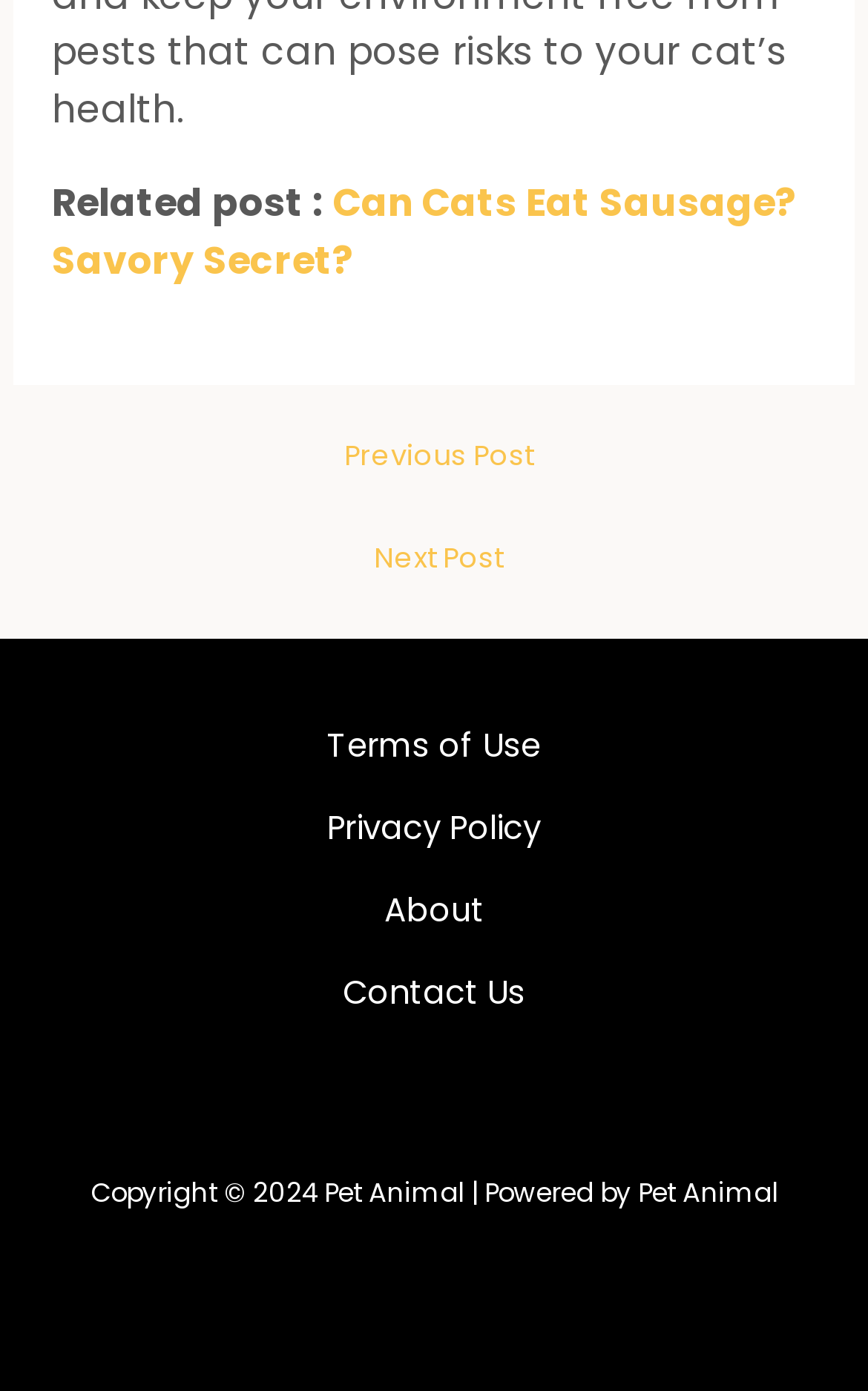What is the category of the previous post?
Give a detailed response to the question by analyzing the screenshot.

Based on the navigation element 'Posts' and the link 'Previous Post' underneath it, we can infer that the previous post belongs to the 'Posts' category.